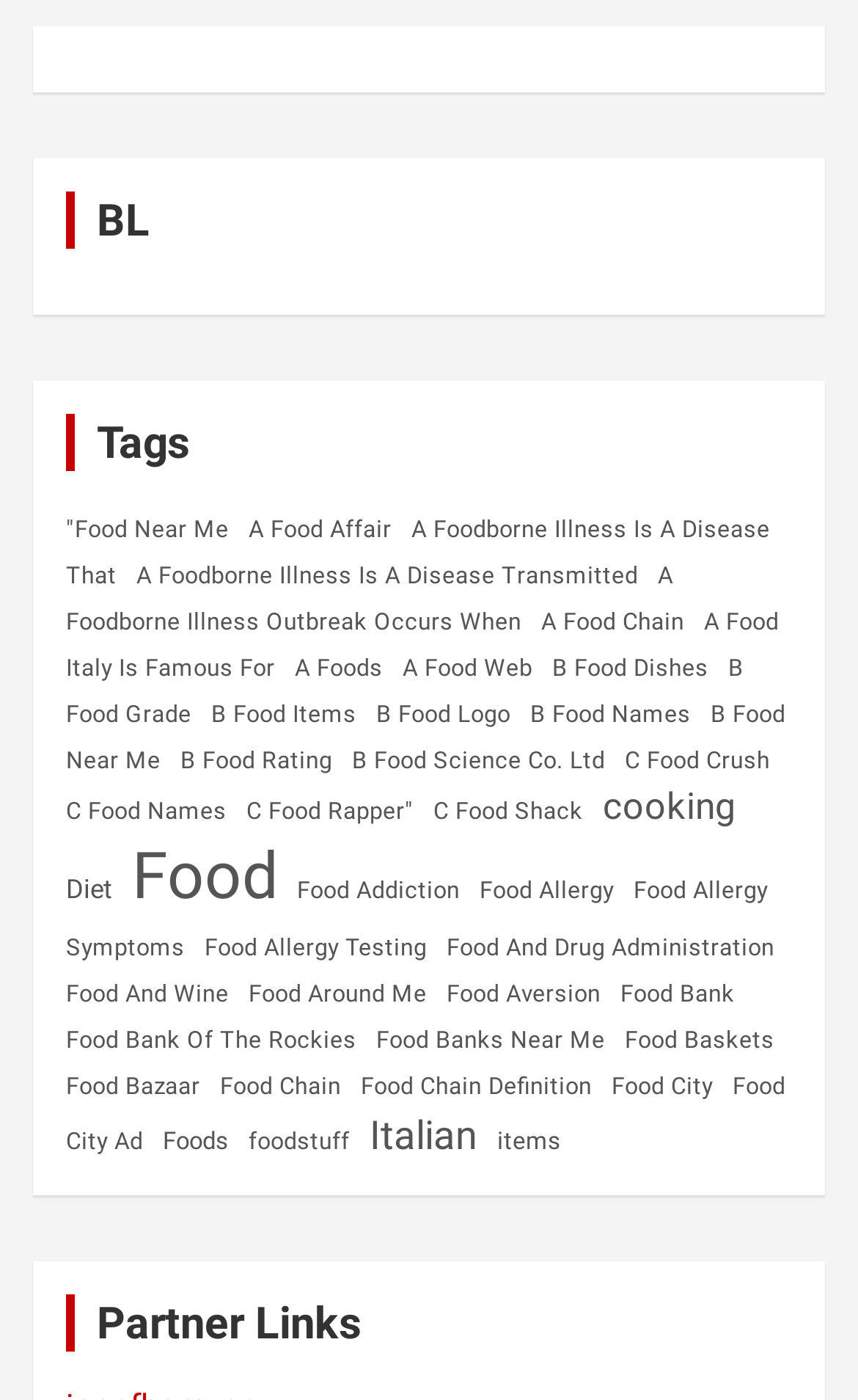Please give a short response to the question using one word or a phrase:
What is the last link in the list?

items